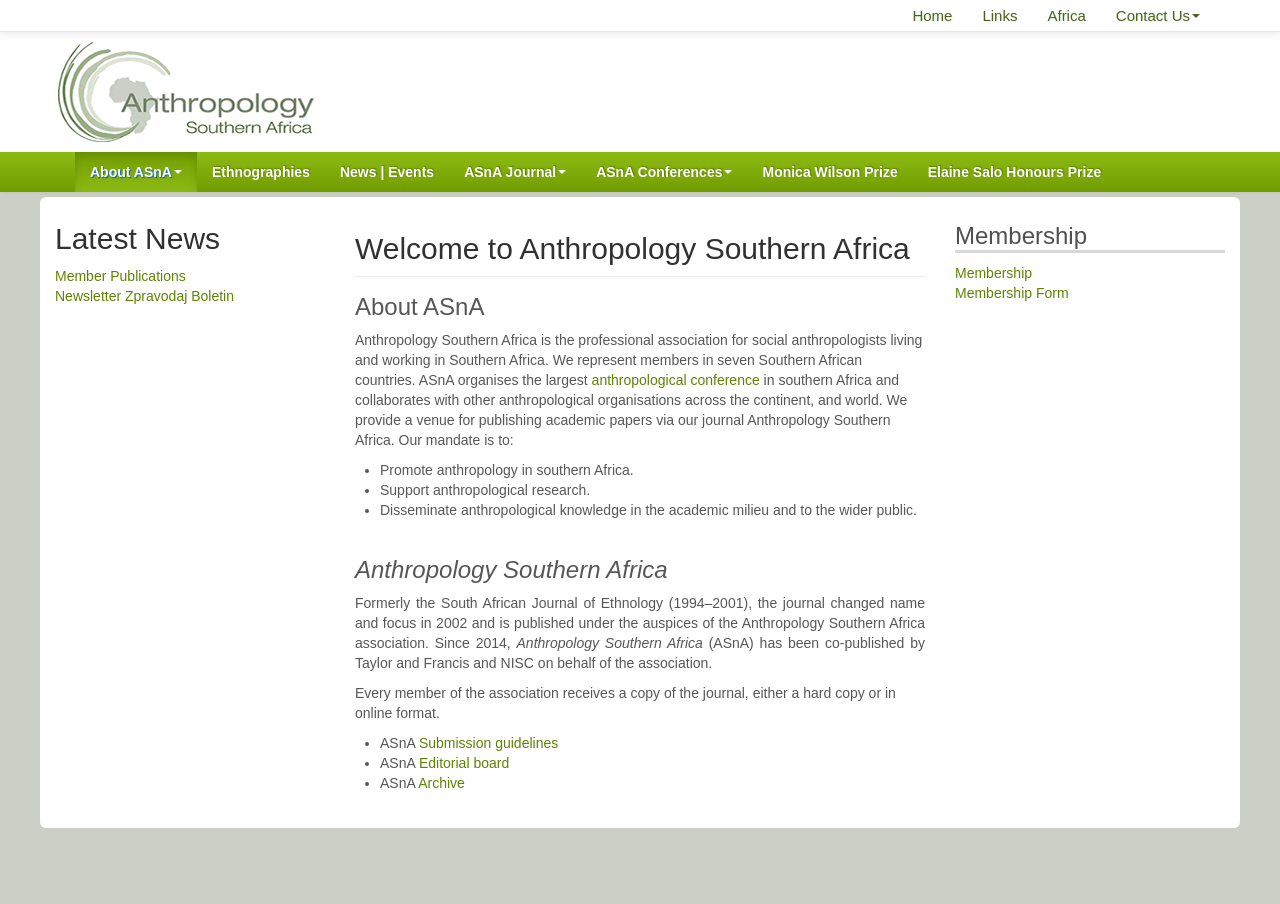Provide the bounding box coordinates of the section that needs to be clicked to accomplish the following instruction: "Submit a publication."

[0.327, 0.813, 0.436, 0.831]